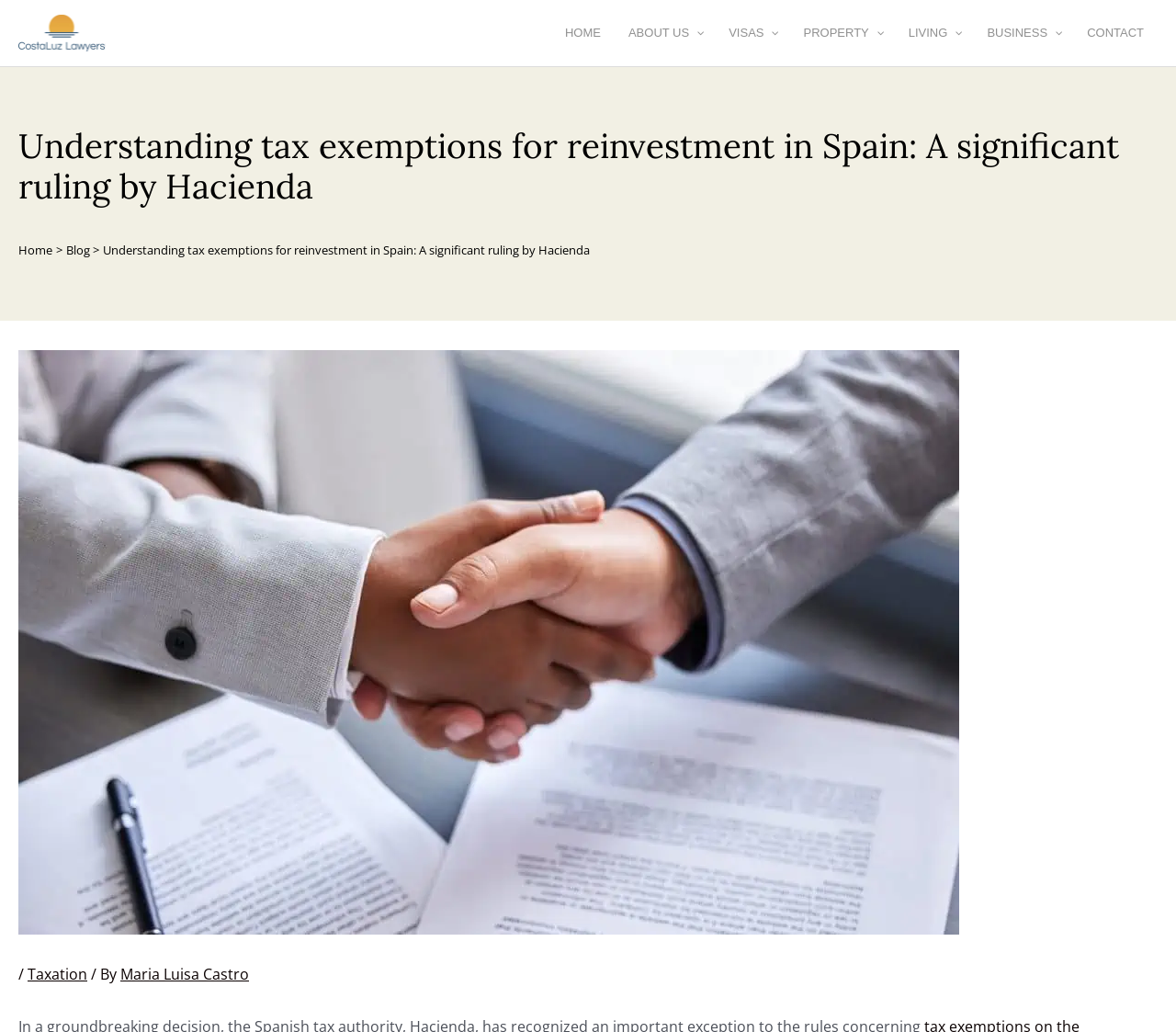Identify the bounding box coordinates for the element that needs to be clicked to fulfill this instruction: "Read the article about Understanding tax exemptions for reinvestment in Spain". Provide the coordinates in the format of four float numbers between 0 and 1: [left, top, right, bottom].

[0.016, 0.122, 0.984, 0.2]